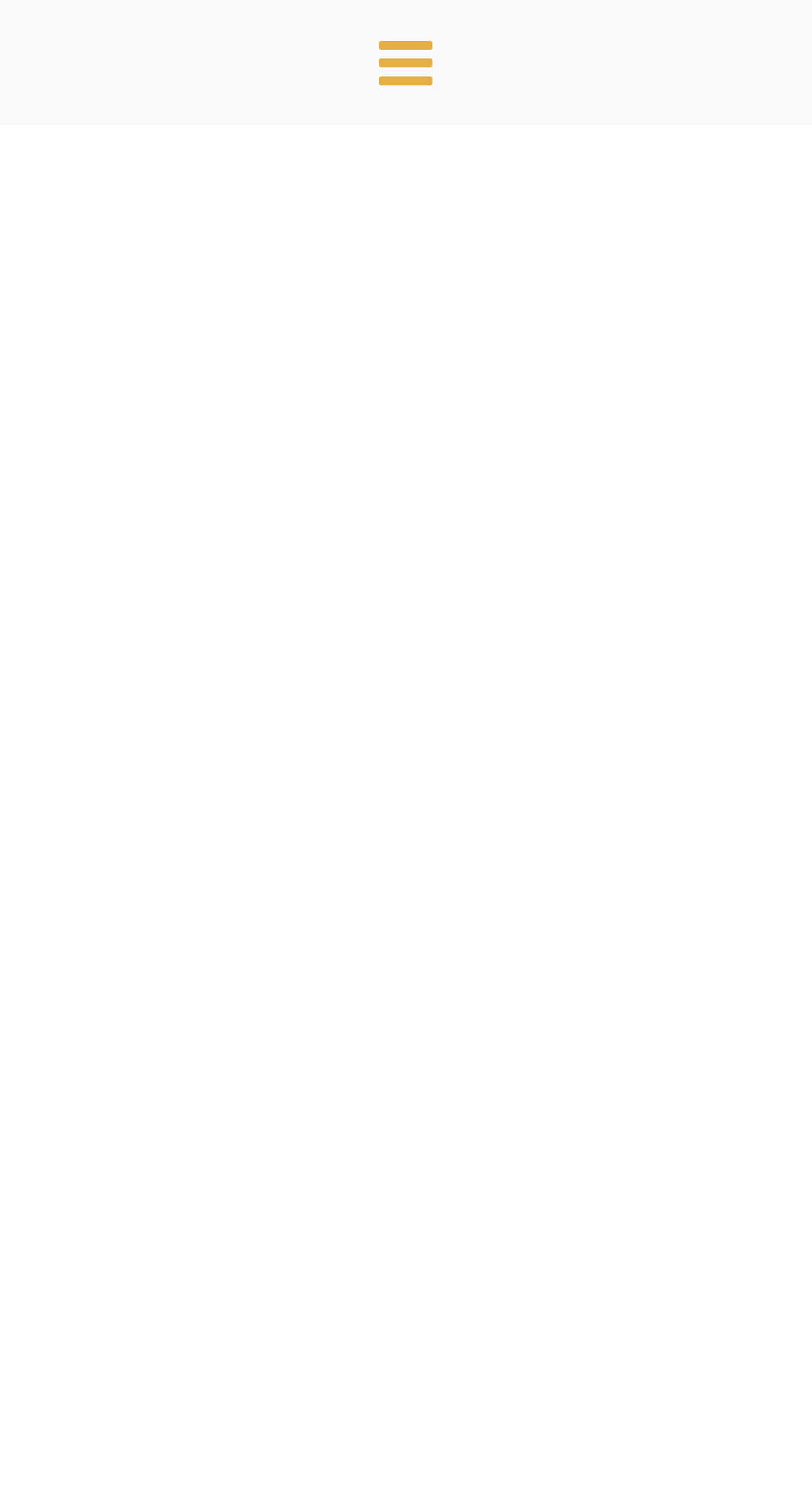Detail the features and information presented on the webpage.

The webpage is about the topic of children's intelligence and distractions in the modern age. At the top left of the page, there is a logo of InfographicBee.com, which is an image with a link to the website. Below the logo, there is a main heading that reads "Slowing Down the Distracted Generation". 

To the right of the heading, there is a date "August 25, 2016" and a category section that indicates the article belongs to the categories "Education" and "People". The category section is separated by a slash and a comma. 

Further down, there are two social media icons, represented by Unicode characters, which are likely Facebook and Twitter share buttons. They are positioned near the bottom of the page. 

The overall structure of the page is simple, with a clear heading and categorization section, and minimal use of images. The focus of the page appears to be on the article's content, which is not fully described in the provided accessibility tree.